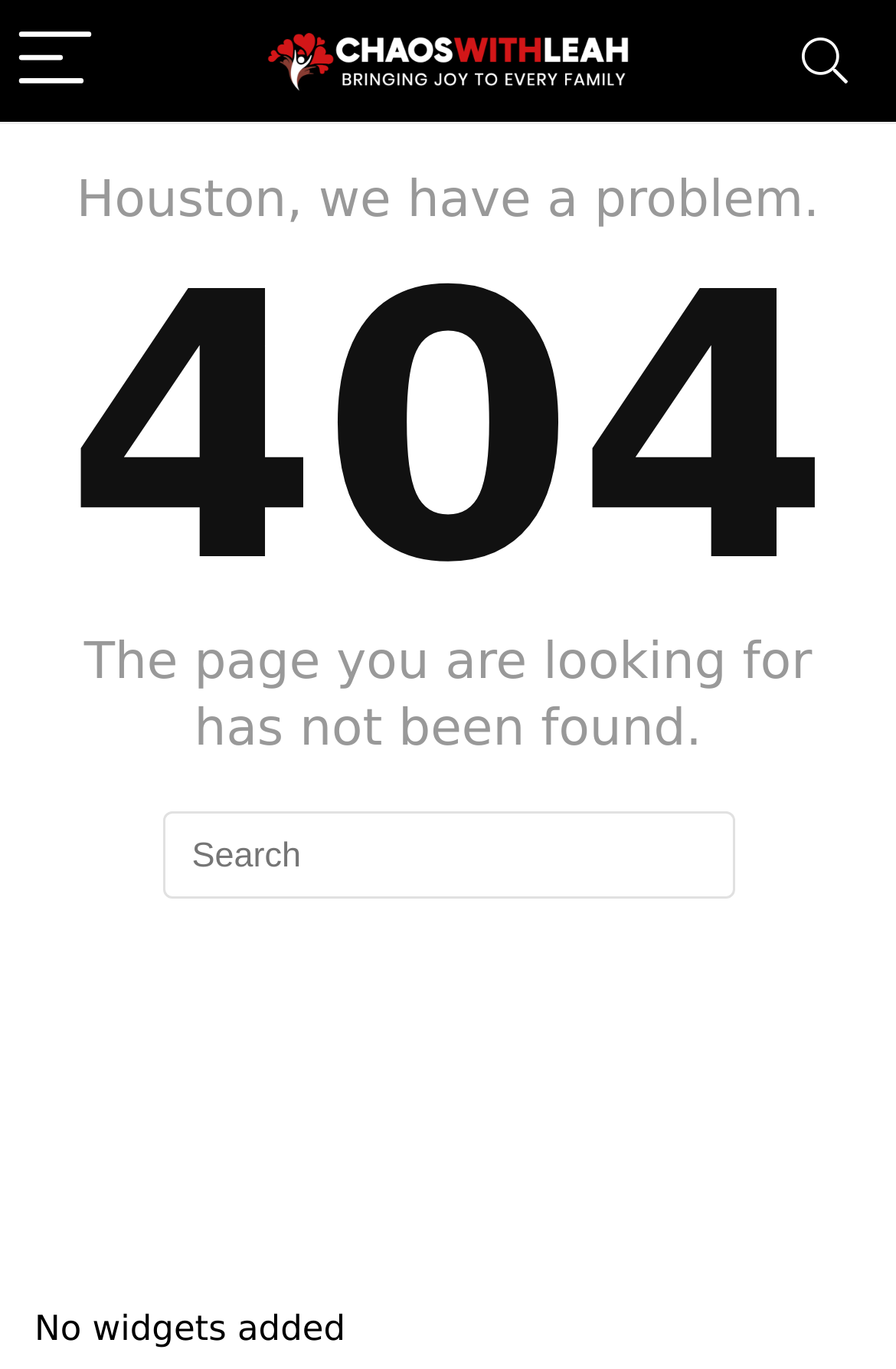Generate a comprehensive description of the webpage.

The webpage is a 404 error page with the title "Page not found – ChaosWithLeah". At the top left corner, there is a button labeled "Menu" with a small image beside it. Next to the "Menu" button, there is a larger image with the text "ChaosWithLeah". On the top right corner, there is a "Search" button.

Below the top navigation, there is a heading "404" in a large font, taking up most of the width of the page. Below the heading, there is a paragraph of text that reads "Houston, we have a problem." followed by another paragraph that explains "The page you are looking for has not been found."

In the middle of the page, there is a search bar with a text box labeled "Search". At the bottom of the page, there is a section with a heading that is not explicitly stated, but contains a message "No widgets added".